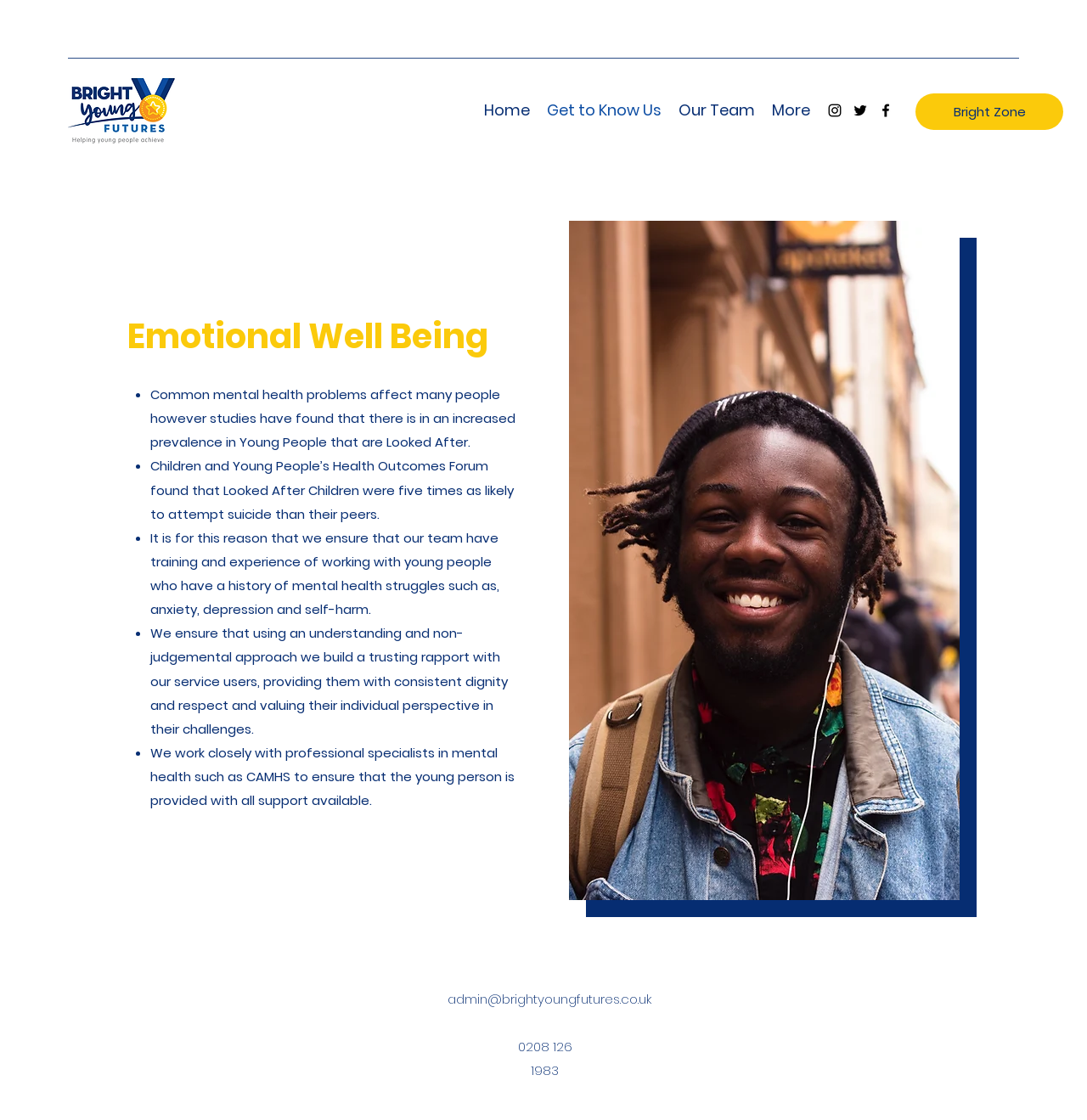Specify the bounding box coordinates of the area that needs to be clicked to achieve the following instruction: "Go to the Home page".

[0.438, 0.087, 0.495, 0.11]